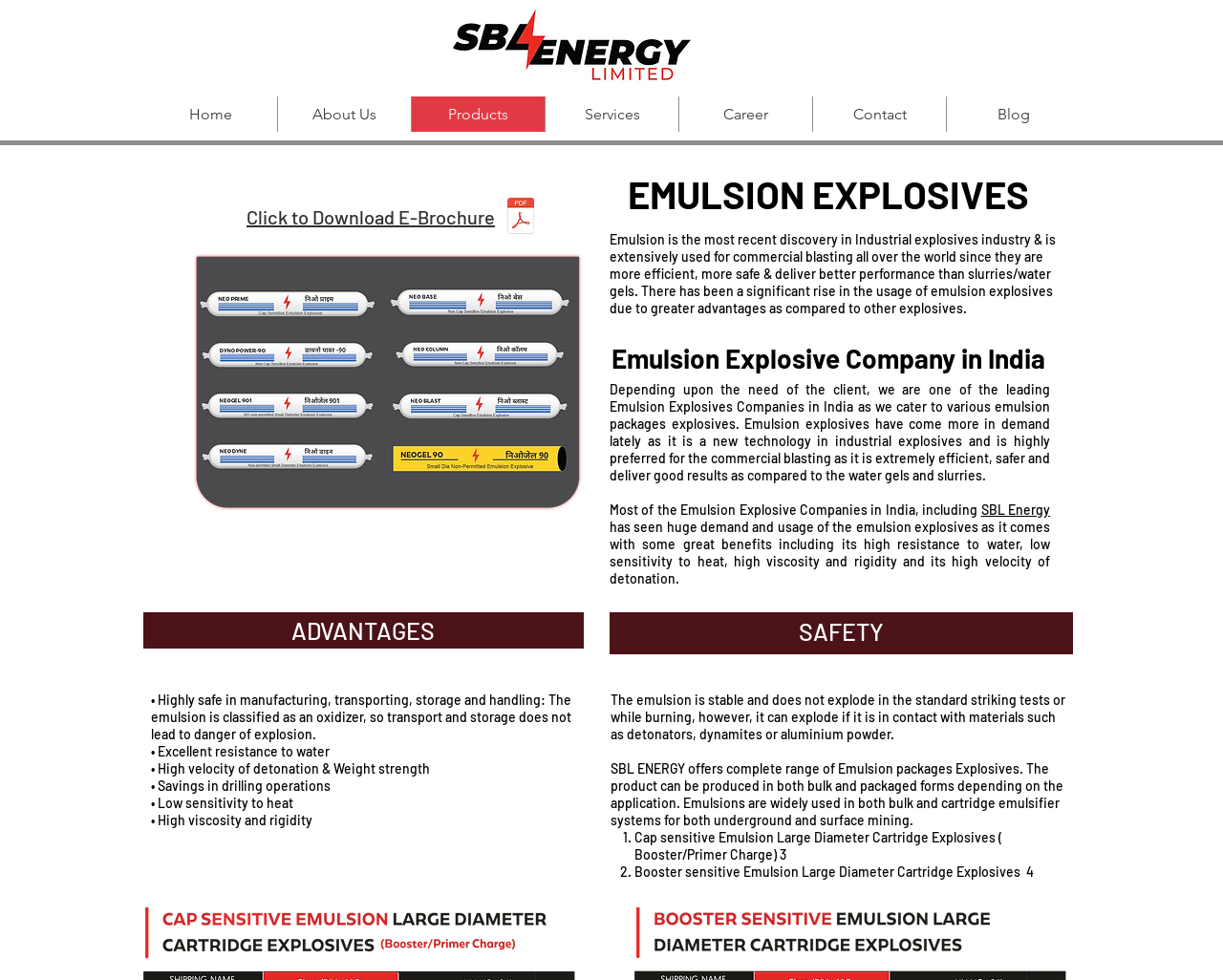Please identify the bounding box coordinates of where to click in order to follow the instruction: "Learn about the 'ADVANTAGES' of emulsion explosives".

[0.176, 0.629, 0.418, 0.658]